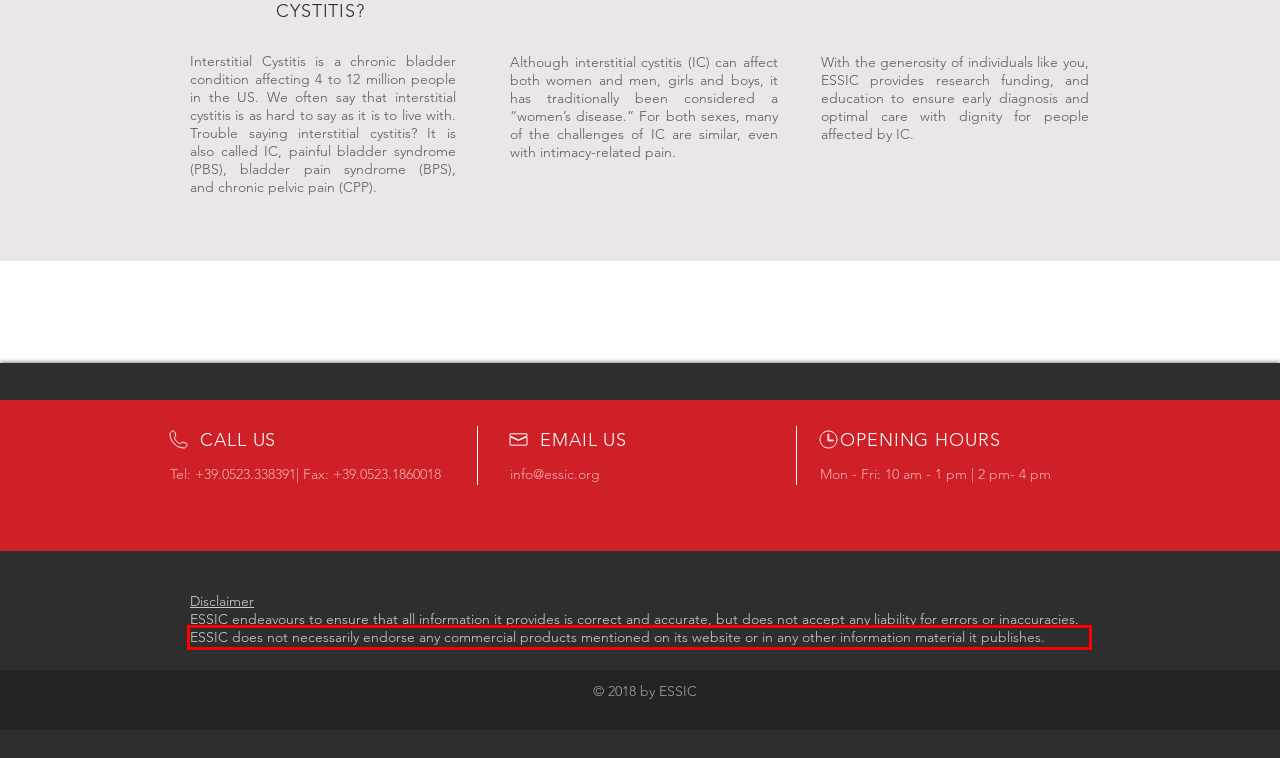You have a webpage screenshot with a red rectangle surrounding a UI element. Extract the text content from within this red bounding box.

ESSIC does not necessarily endorse any commercial products mentioned on its website or in any other information material it publishes.